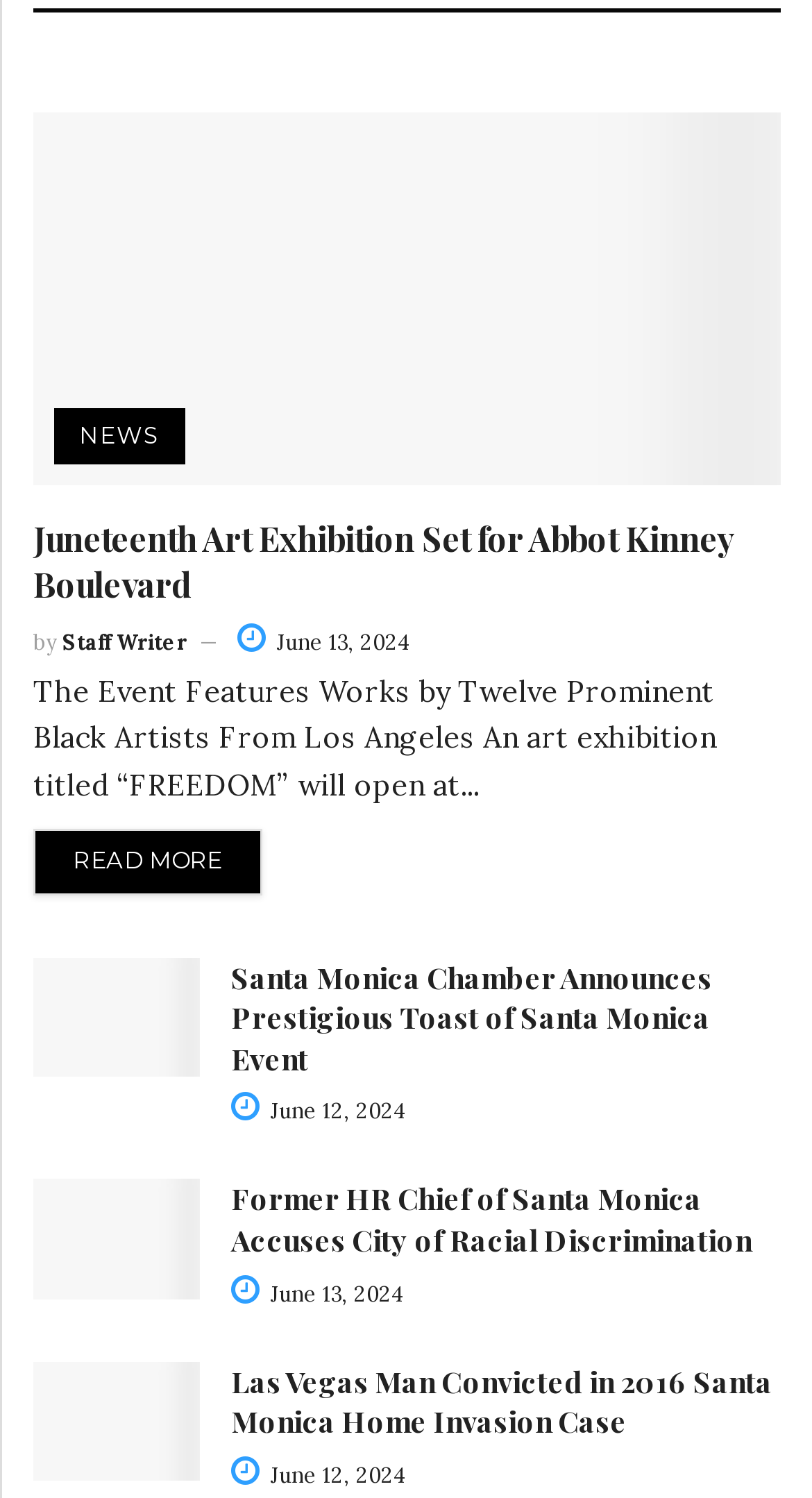Find and provide the bounding box coordinates for the UI element described here: "News". The coordinates should be given as four float numbers between 0 and 1: [left, top, right, bottom].

[0.067, 0.273, 0.228, 0.31]